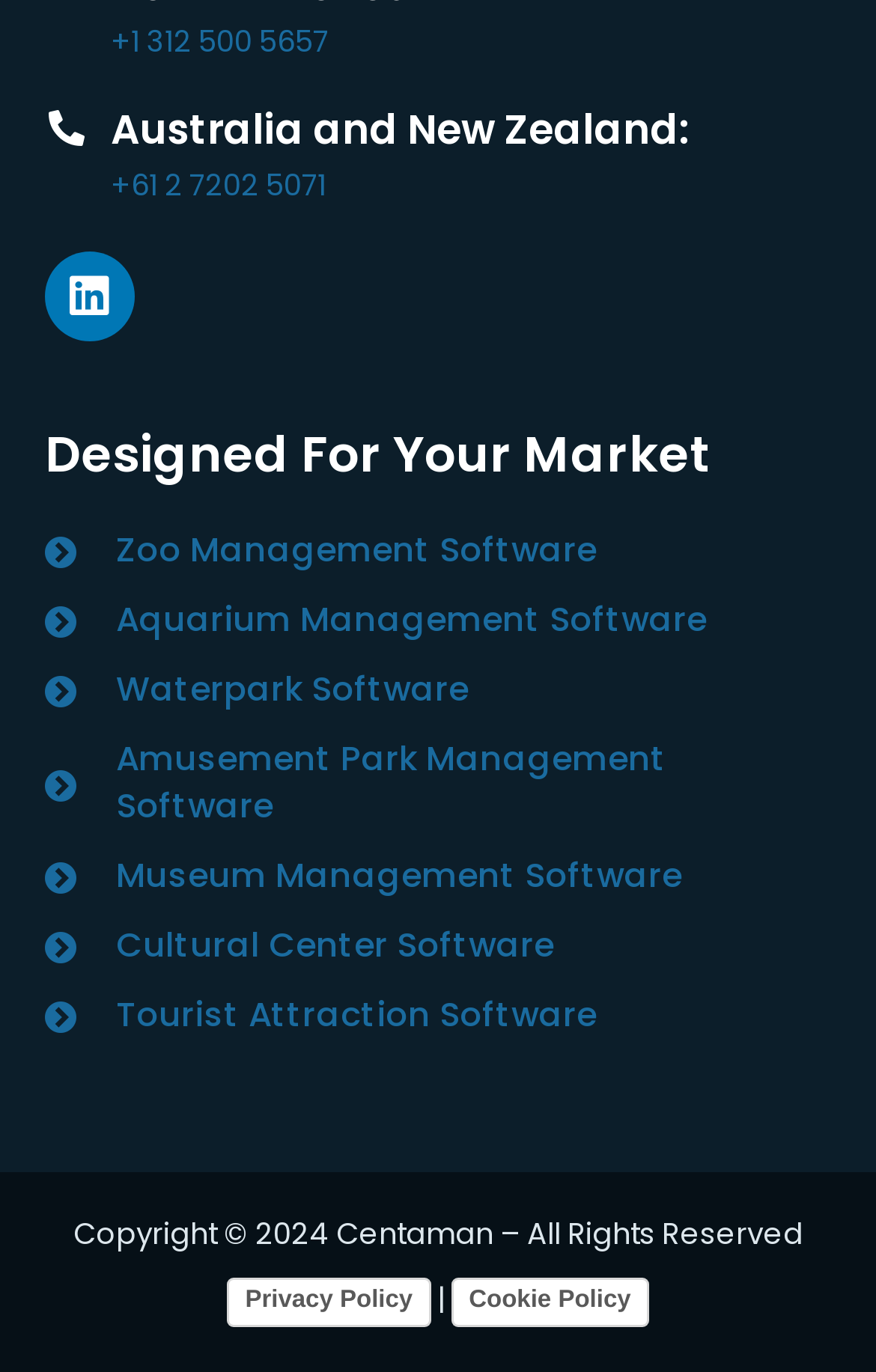What type of software is designed for amusement parks?
Please answer using one word or phrase, based on the screenshot.

Amusement Park Management Software